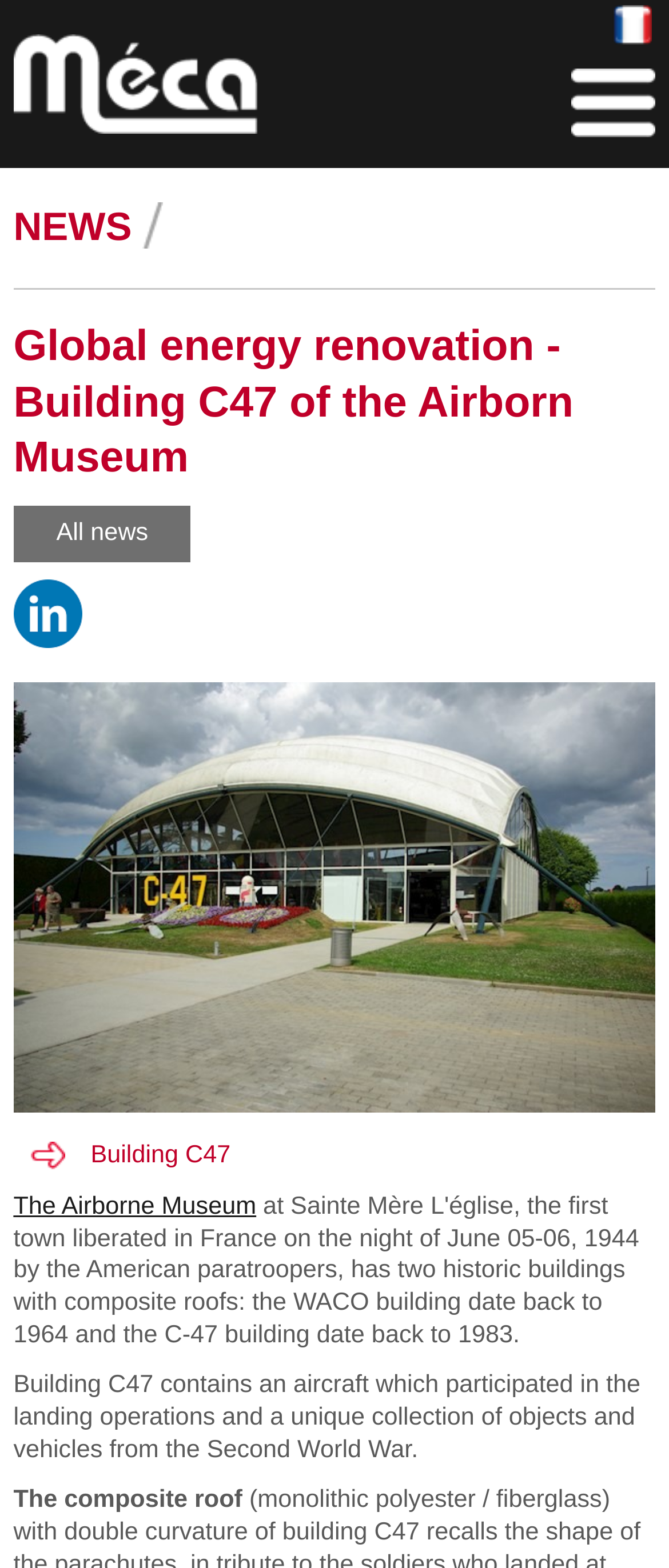What is the name of the museum mentioned on the webpage?
Offer a detailed and full explanation in response to the question.

I found the answer by looking at the link element with the text 'The Airborne Museum'. This suggests that the museum mentioned on the webpage is The Airborne Museum.